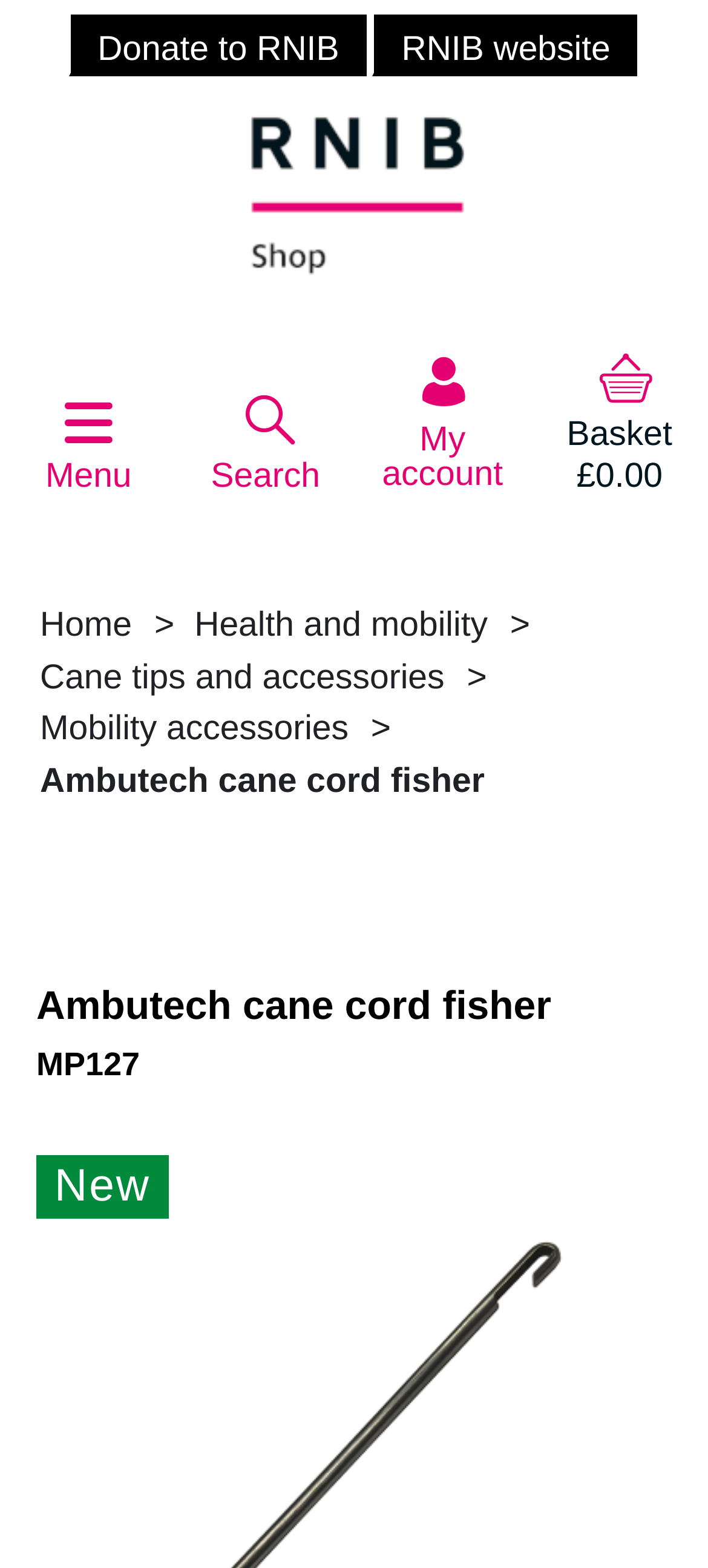Specify the bounding box coordinates of the area that needs to be clicked to achieve the following instruction: "Sign in to my account".

[0.5, 0.224, 0.75, 0.317]